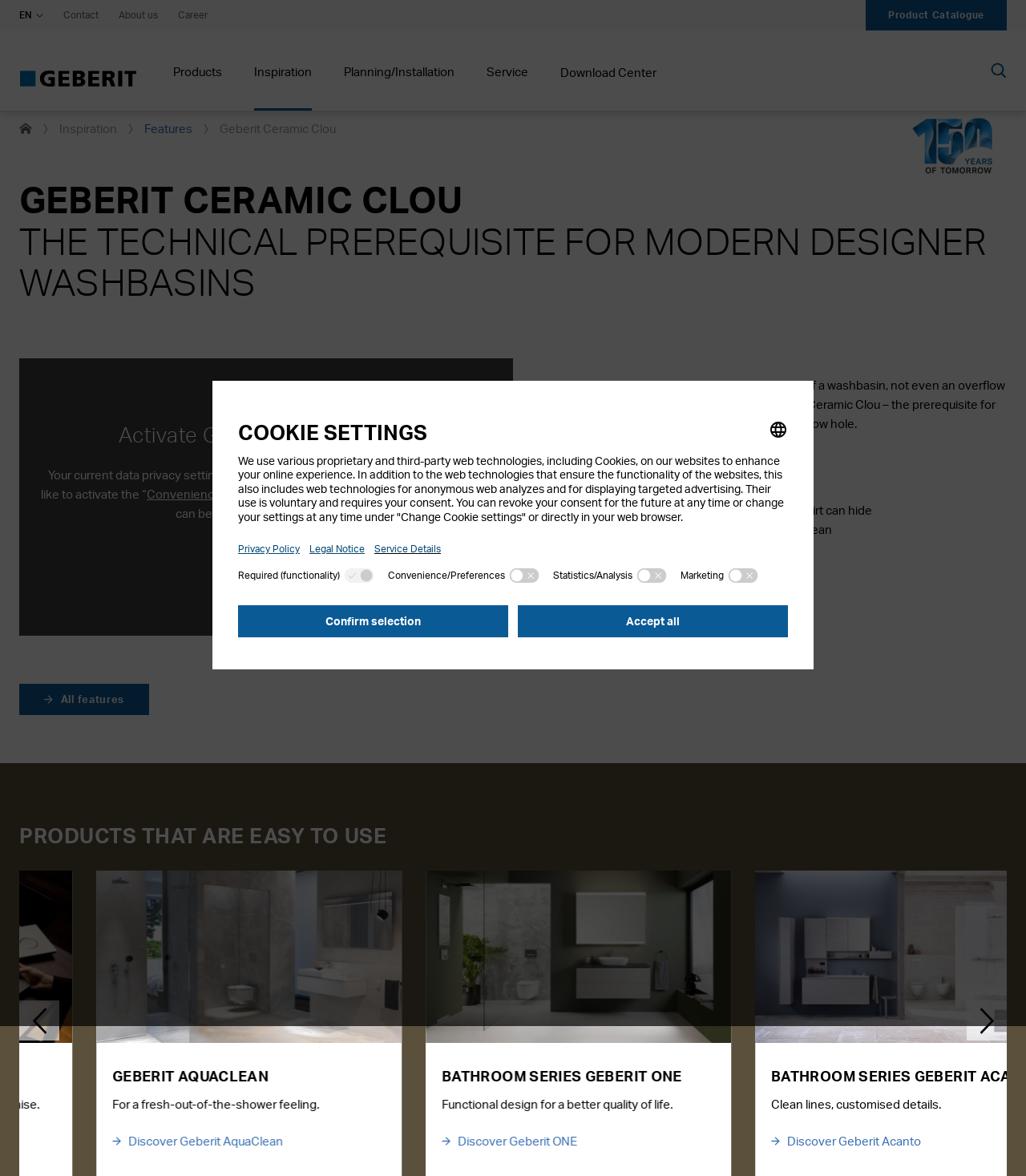Can you provide the bounding box coordinates for the element that should be clicked to implement the instruction: "Click on the course objectives"?

None